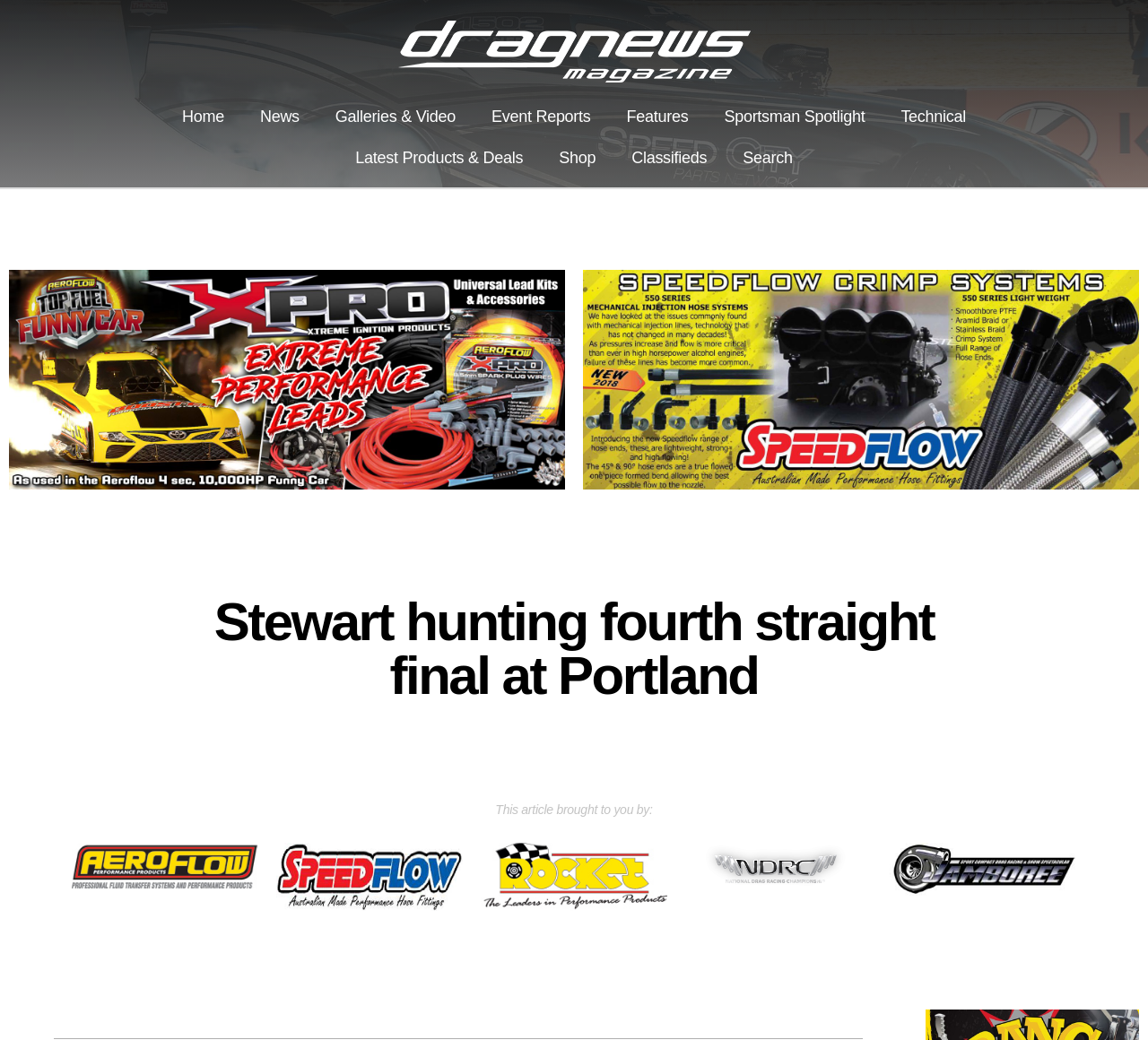What type of content is the website primarily focused on?
Please use the visual content to give a single word or phrase answer.

Drag racing news